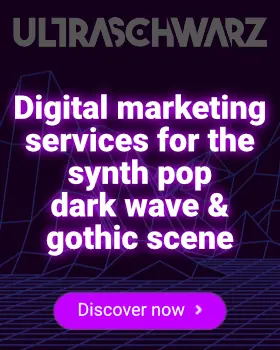Describe every aspect of the image in depth.

The image showcases a vibrant advertisement for "ULTRASCHWARZ," highlighting its focus on digital marketing services tailored for the synth pop, dark wave, and gothic music scenes. The bold text reads "Digital marketing services for the synth pop dark wave & gothic scene," set against a visually striking background that features a geometric, grid-like design in purple hues. This aesthetic aligns well with the niche music genres the brand caters to. At the bottom of the image, there is a prominent call-to-action button labeled "Discover now," encouraging viewers to explore their services further. This creatively designed banner effectively attracts the target audience while conveying the essence of the brand.